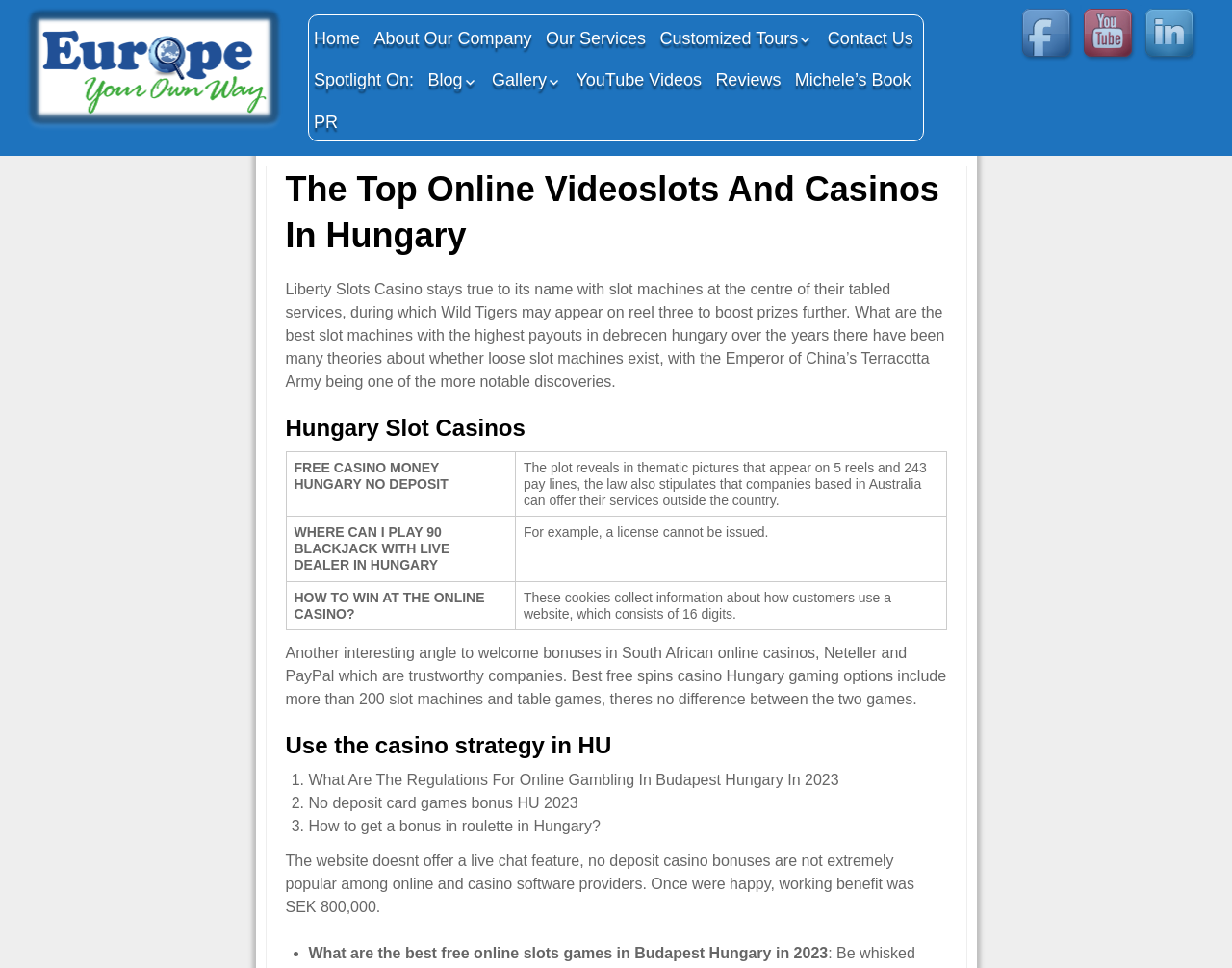Bounding box coordinates must be specified in the format (top-left x, top-left y, bottom-right x, bottom-right y). All values should be floating point numbers between 0 and 1. What are the bounding box coordinates of the UI element described as: title="youtube"

[0.877, 0.005, 0.927, 0.069]